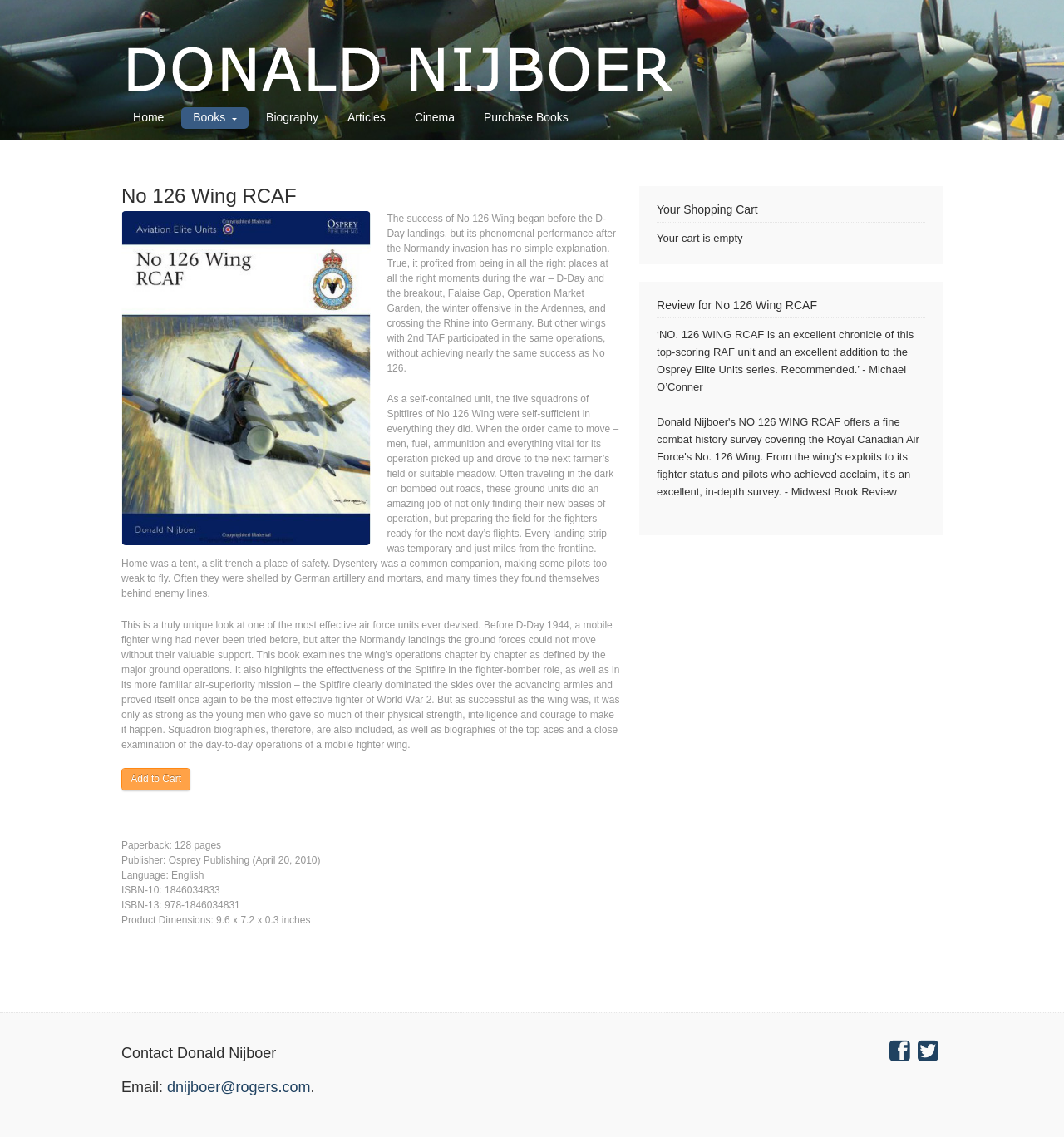Identify the bounding box coordinates of the region that needs to be clicked to carry out this instruction: "Add the book to cart". Provide these coordinates as four float numbers ranging from 0 to 1, i.e., [left, top, right, bottom].

[0.114, 0.676, 0.179, 0.695]